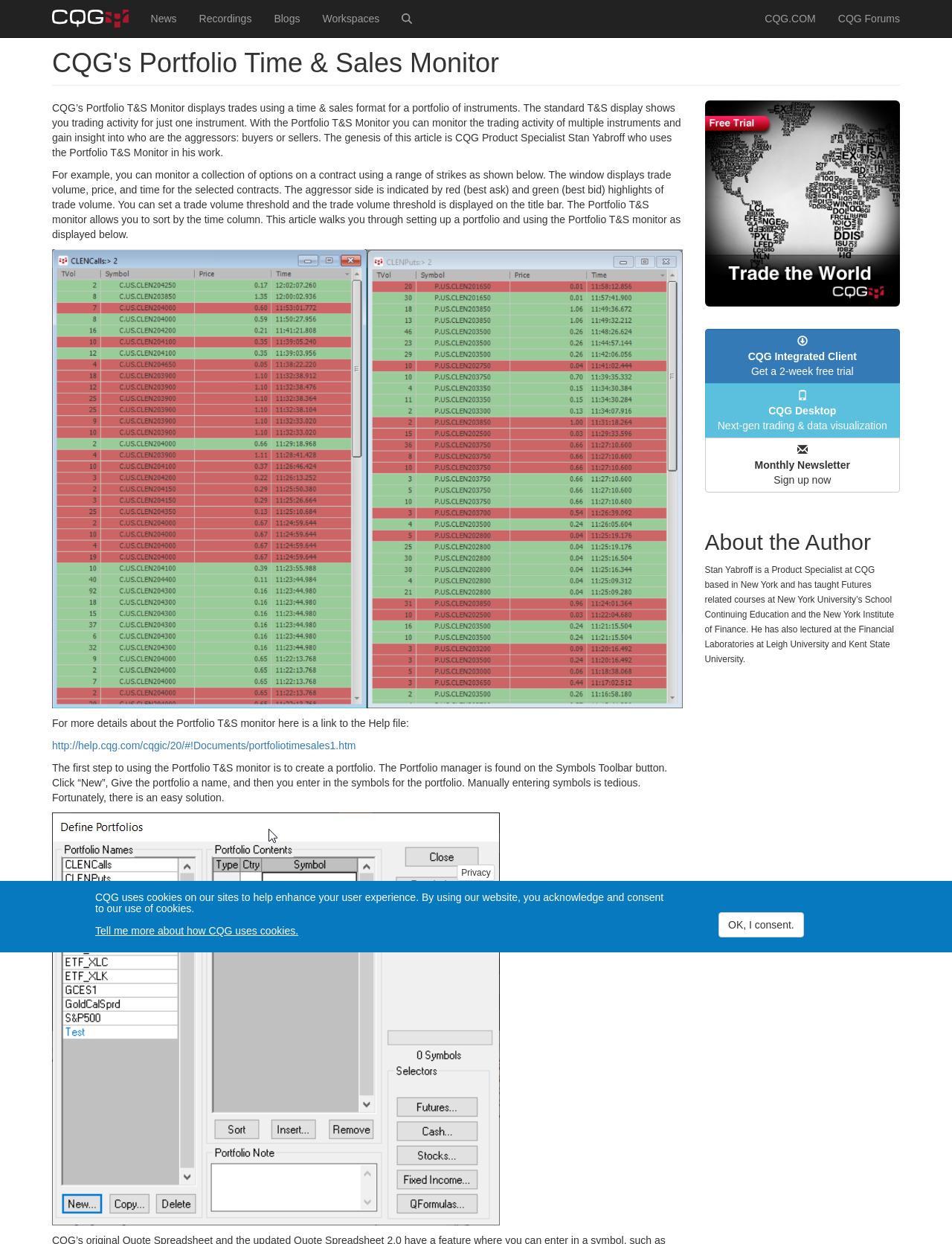Identify and provide the title of the webpage.

CQG's Portfolio Time & Sales Monitor